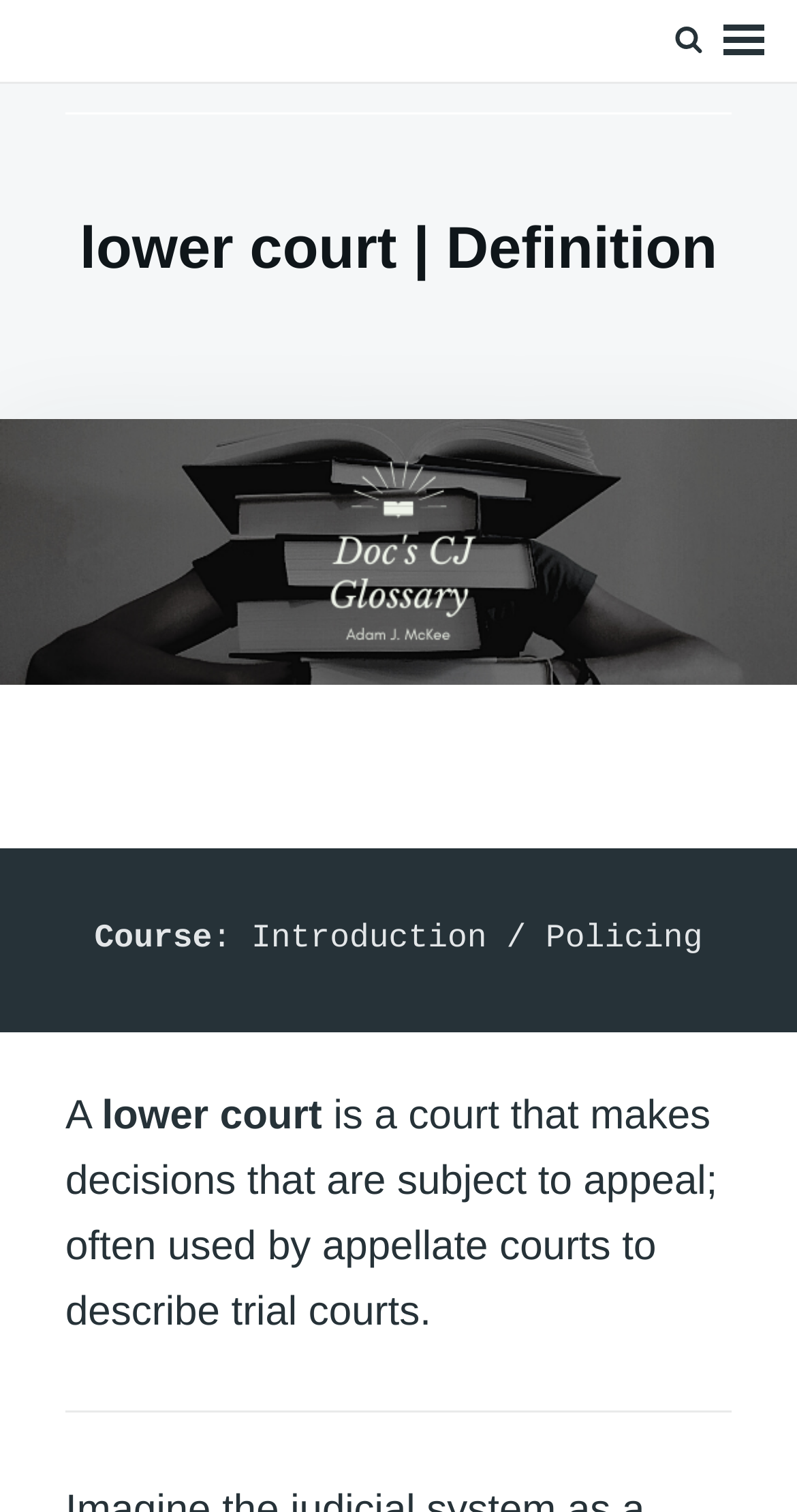Produce an extensive caption that describes everything on the webpage.

The webpage appears to be a dictionary or glossary page, with a focus on legal terminology. At the top of the page, there is a search bar with a label "Search for:" and a text input field. Below the search bar, there is a link titled "Doc's Things and Stuff". 

To the right of the search bar, there are two buttons: an unnamed button and a "MENU" button. The "MENU" button, when expanded, reveals a menu with a header "lower court | Definition". 

Below the buttons, there is an image with the title "Doc's CJ Glossary by Adam J. McKee". Underneath the image, there are several lines of text. The first line reads "Course: Introduction / Policing". The second line starts with the letter "A" and is followed by the term "lower court", which is defined as "a court that makes decisions that are subject to appeal; often used by appellate courts to describe trial courts." 

At the very bottom of the page, there is a horizontal separator line.